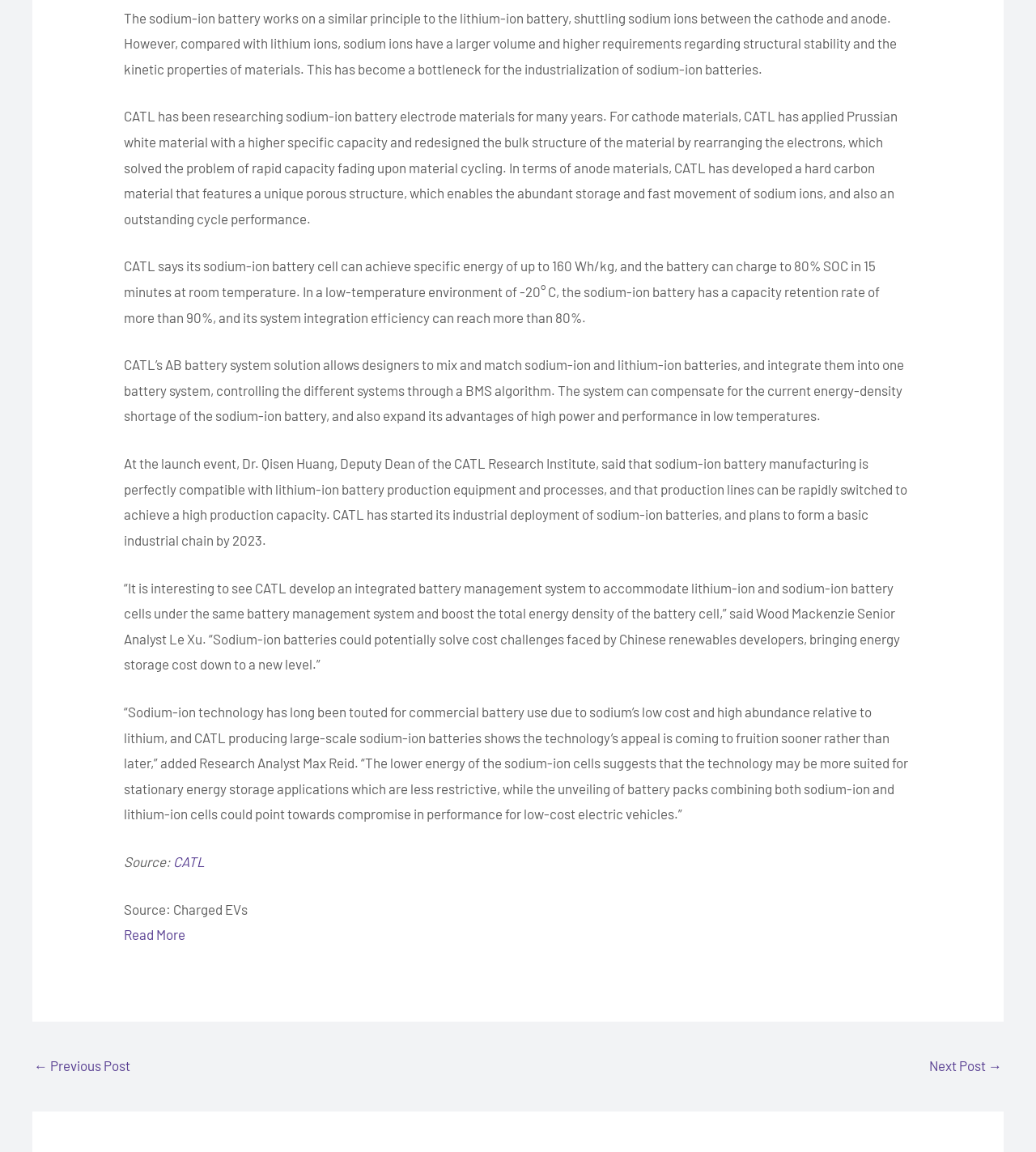Provide the bounding box coordinates of the HTML element described by the text: "parent_node: Name* name="author" placeholder="Name*"".

[0.089, 0.811, 0.886, 0.83]